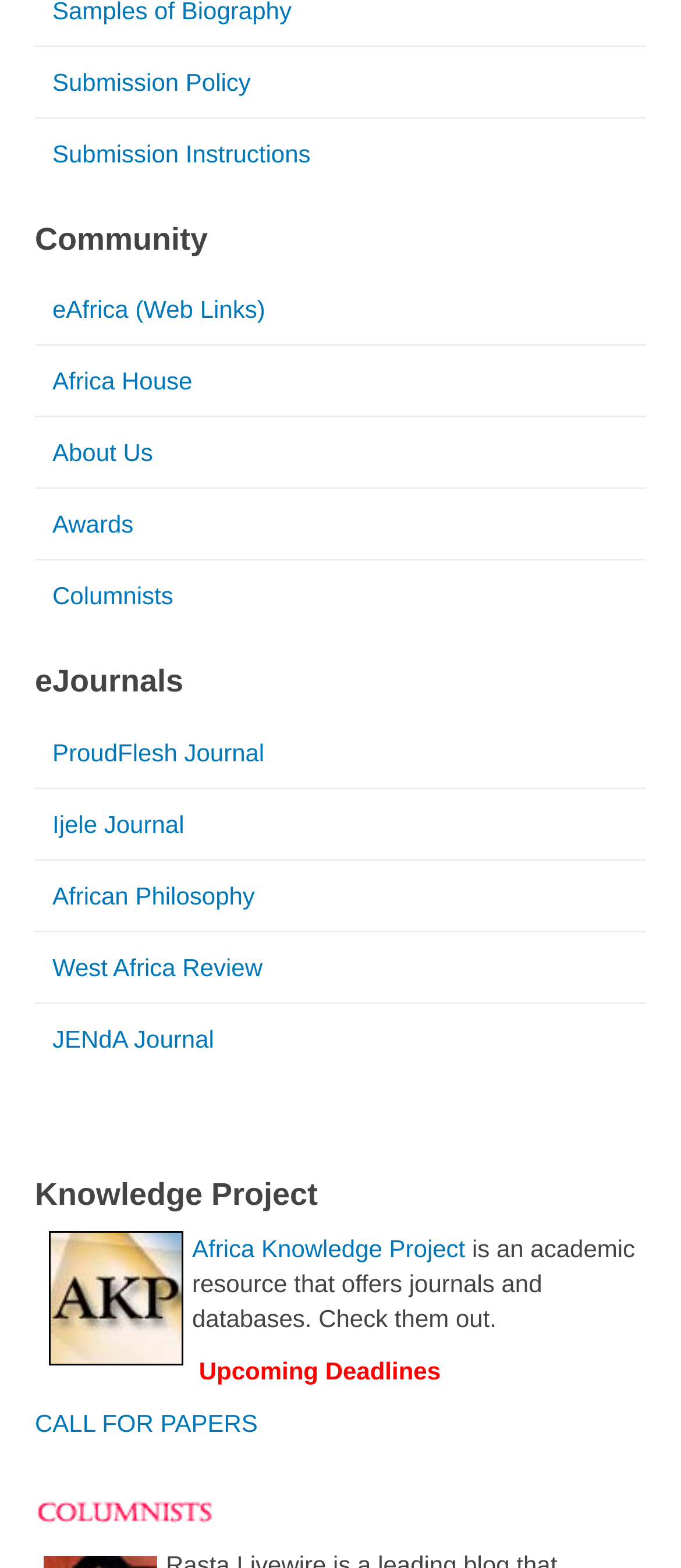Locate the bounding box coordinates of the UI element described by: "West Africa Review". Provide the coordinates as four float numbers between 0 and 1, formatted as [left, top, right, bottom].

[0.051, 0.595, 0.949, 0.639]